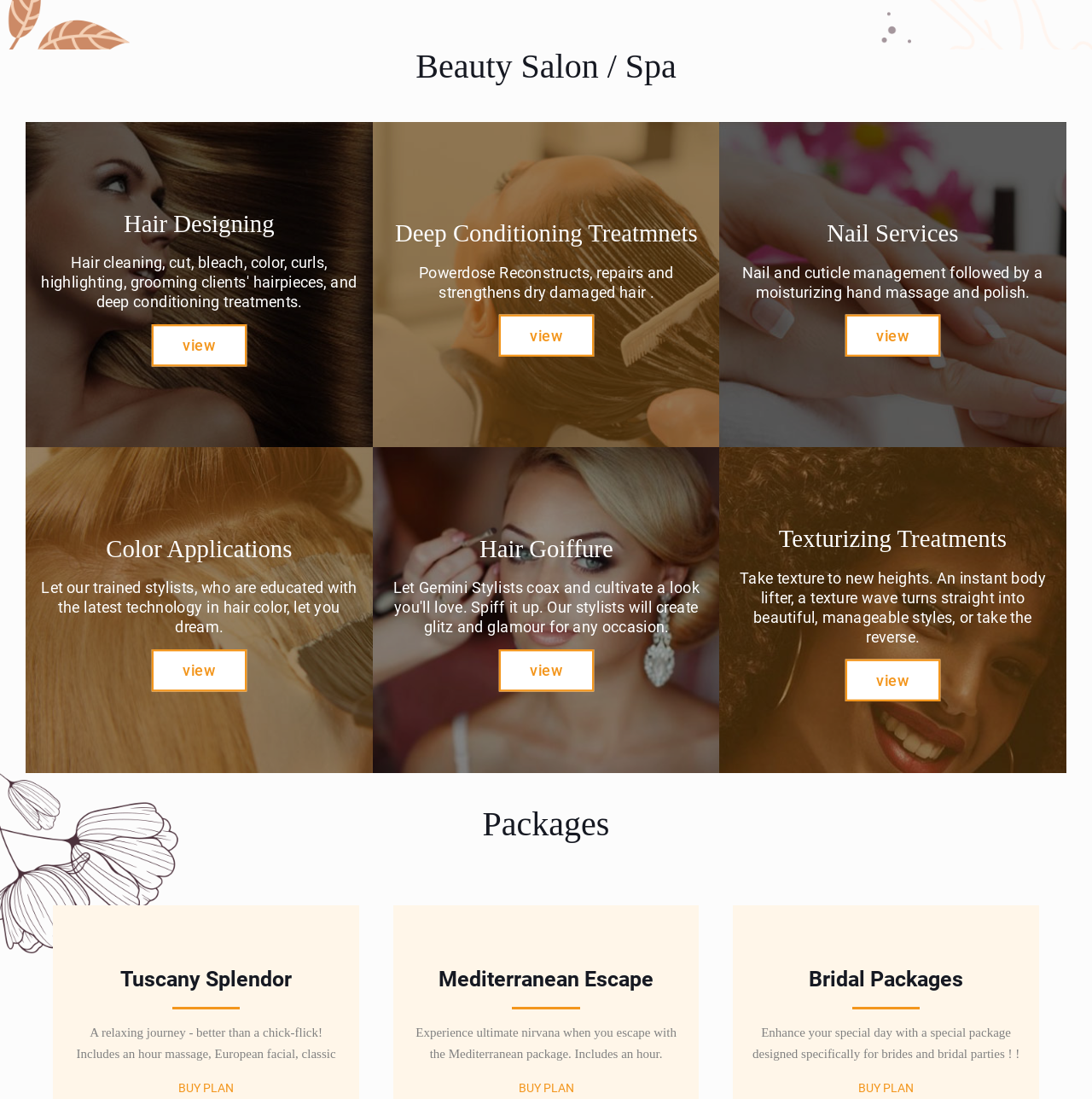Identify the bounding box coordinates of the specific part of the webpage to click to complete this instruction: "Explore Nail Services".

[0.671, 0.199, 0.964, 0.275]